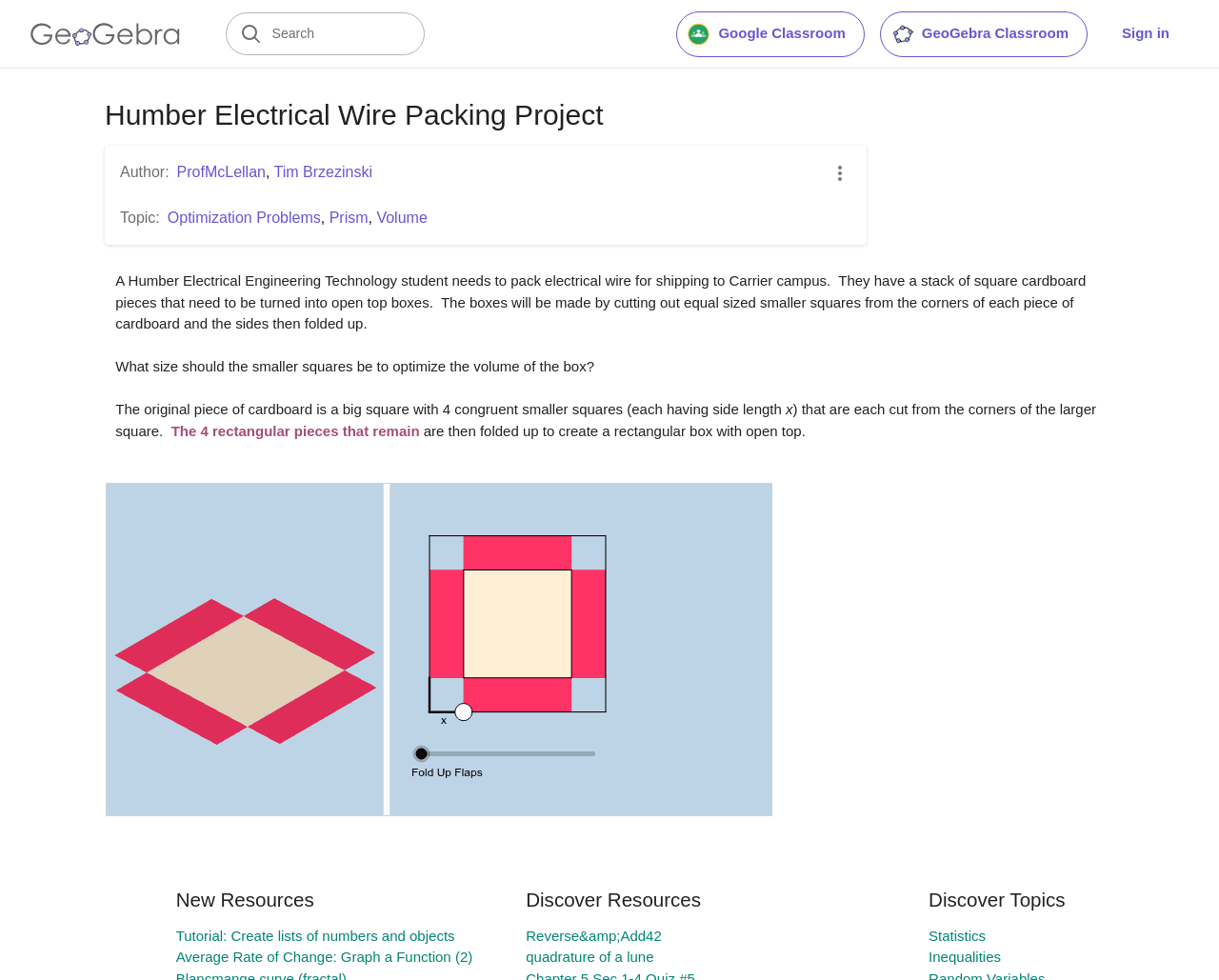Answer the question with a single word or phrase: 
What is the purpose of the GeoGebra Applet button?

To start activity